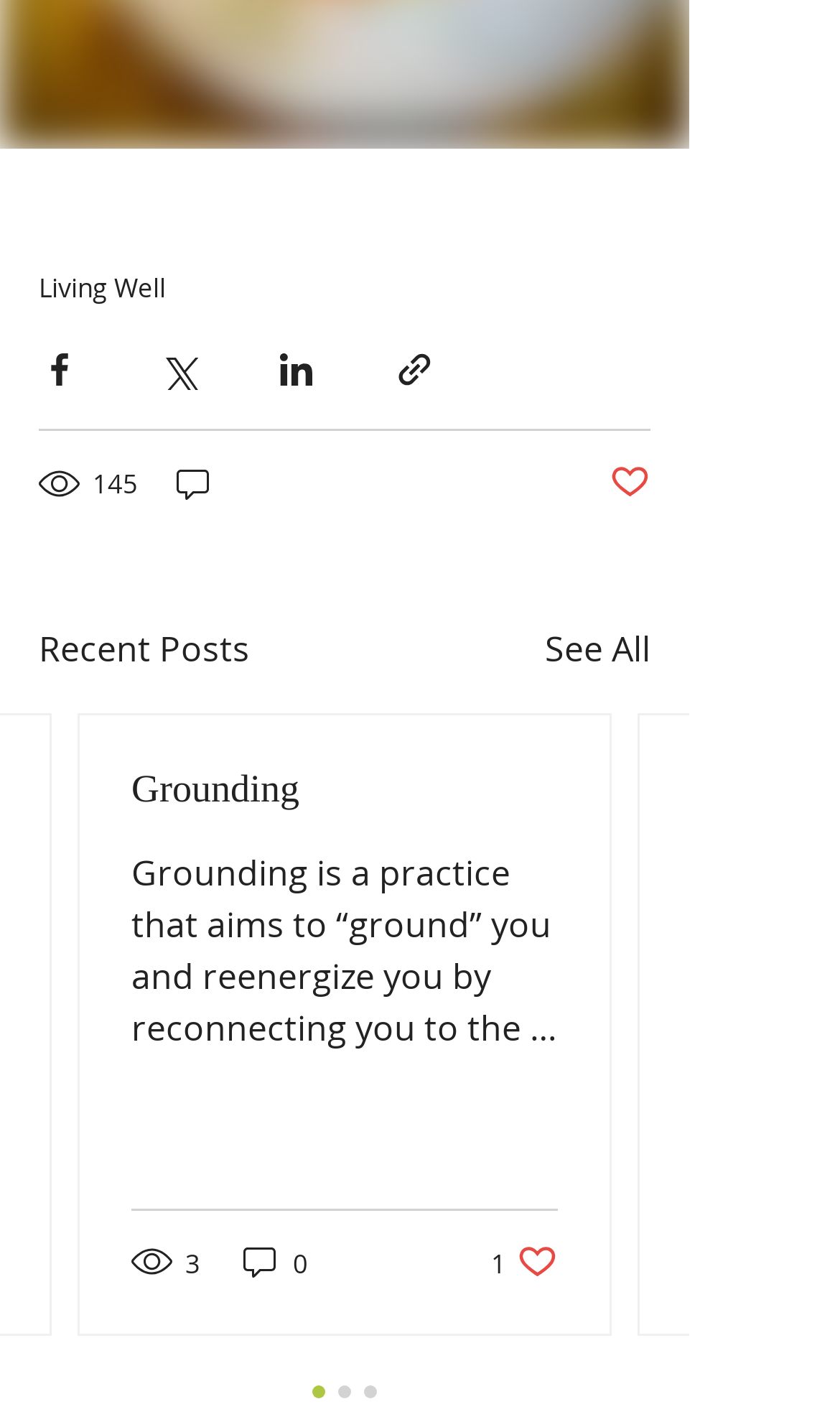Highlight the bounding box coordinates of the element you need to click to perform the following instruction: "Share via Facebook."

[0.046, 0.246, 0.095, 0.275]